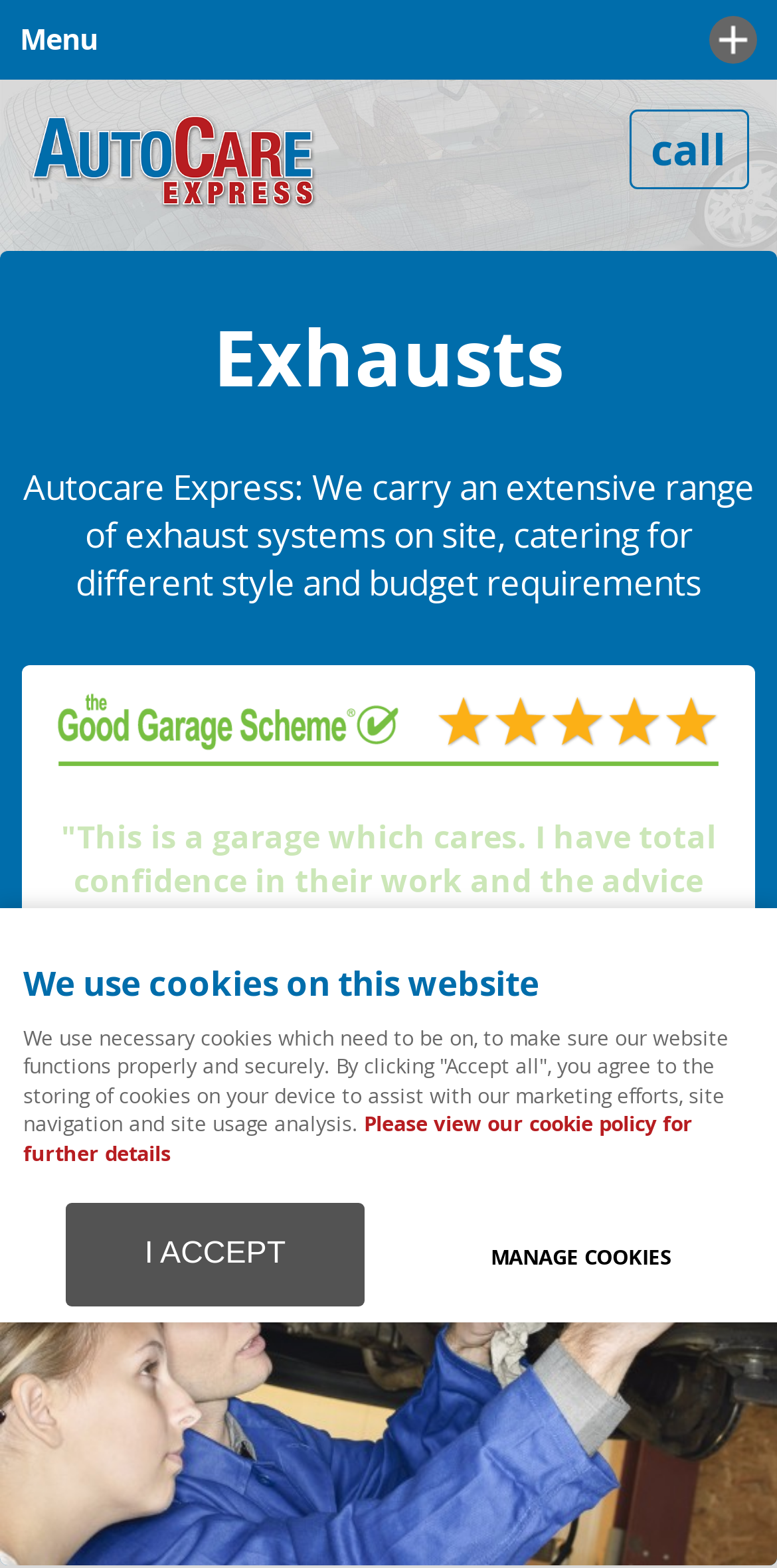What type of repair service is also provided by Autocare Express?
Please look at the screenshot and answer in one word or a short phrase.

Alloy Wheel Repair